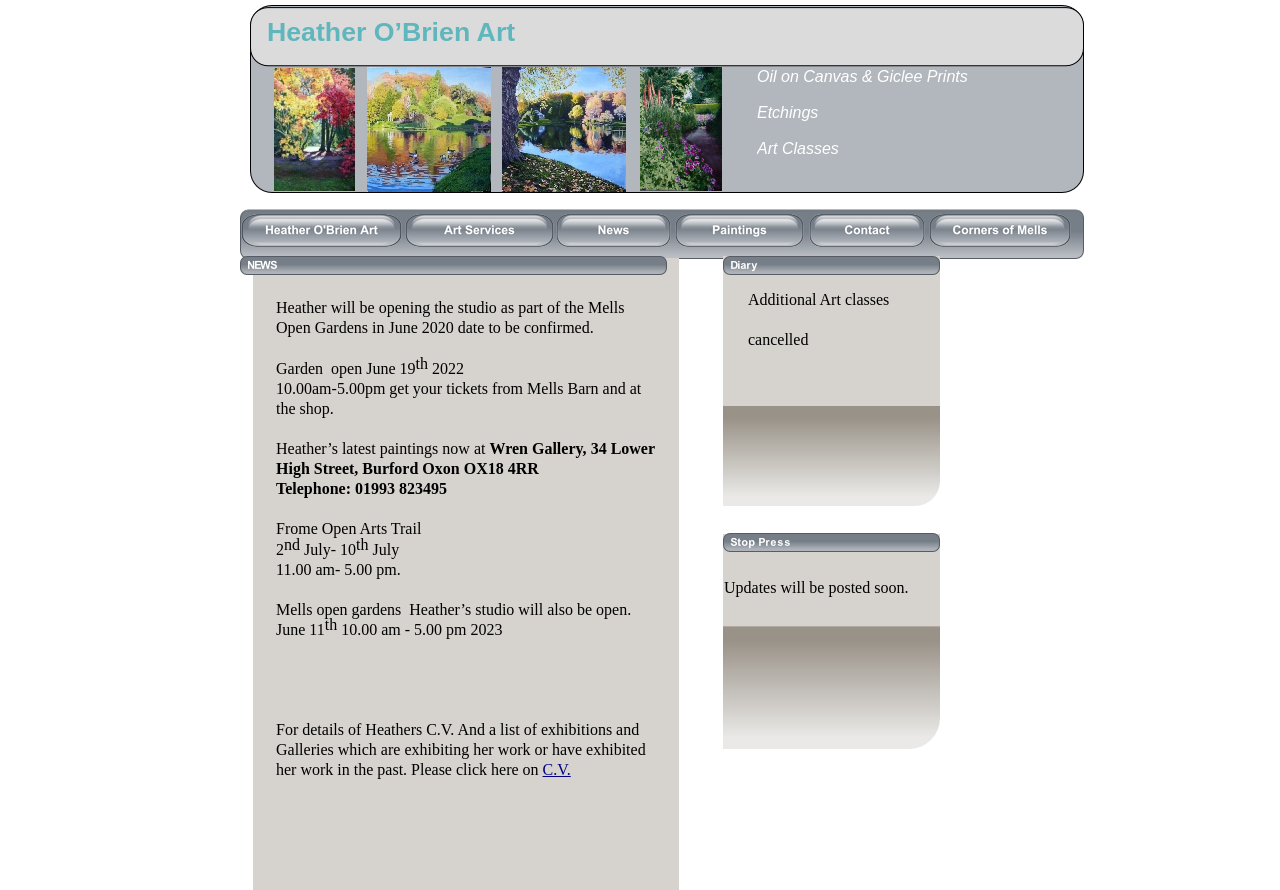Please find the bounding box coordinates of the element that needs to be clicked to perform the following instruction: "Visit the Mells Open Gardens event". The bounding box coordinates should be four float numbers between 0 and 1, represented as [left, top, right, bottom].

[0.216, 0.336, 0.488, 0.378]